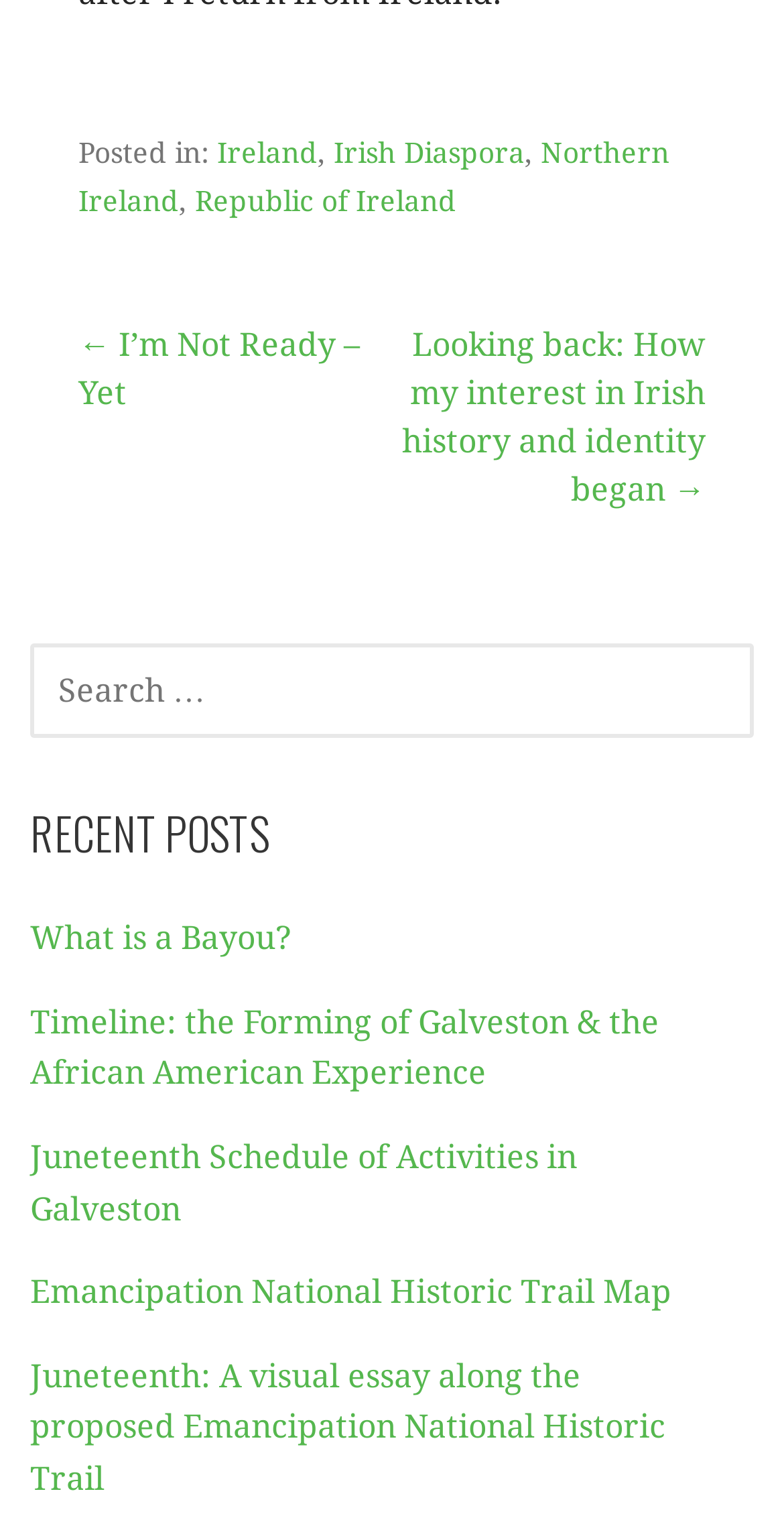Locate the bounding box coordinates of the element that should be clicked to execute the following instruction: "Navigate to the previous post".

[0.1, 0.215, 0.459, 0.273]